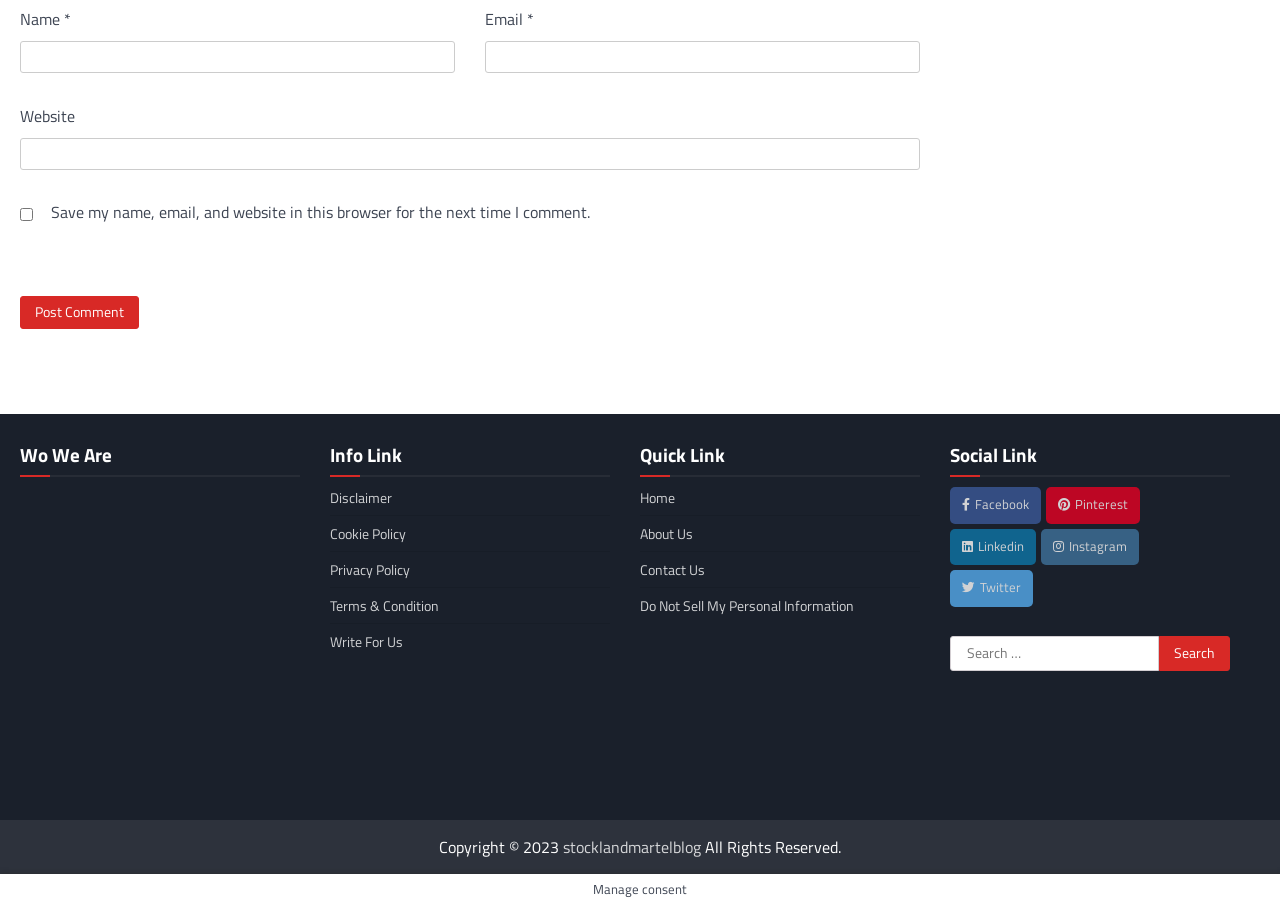Determine the bounding box coordinates for the UI element described. Format the coordinates as (top-left x, top-left y, bottom-right x, bottom-right y) and ensure all values are between 0 and 1. Element description: Pinterest

[0.817, 0.539, 0.891, 0.579]